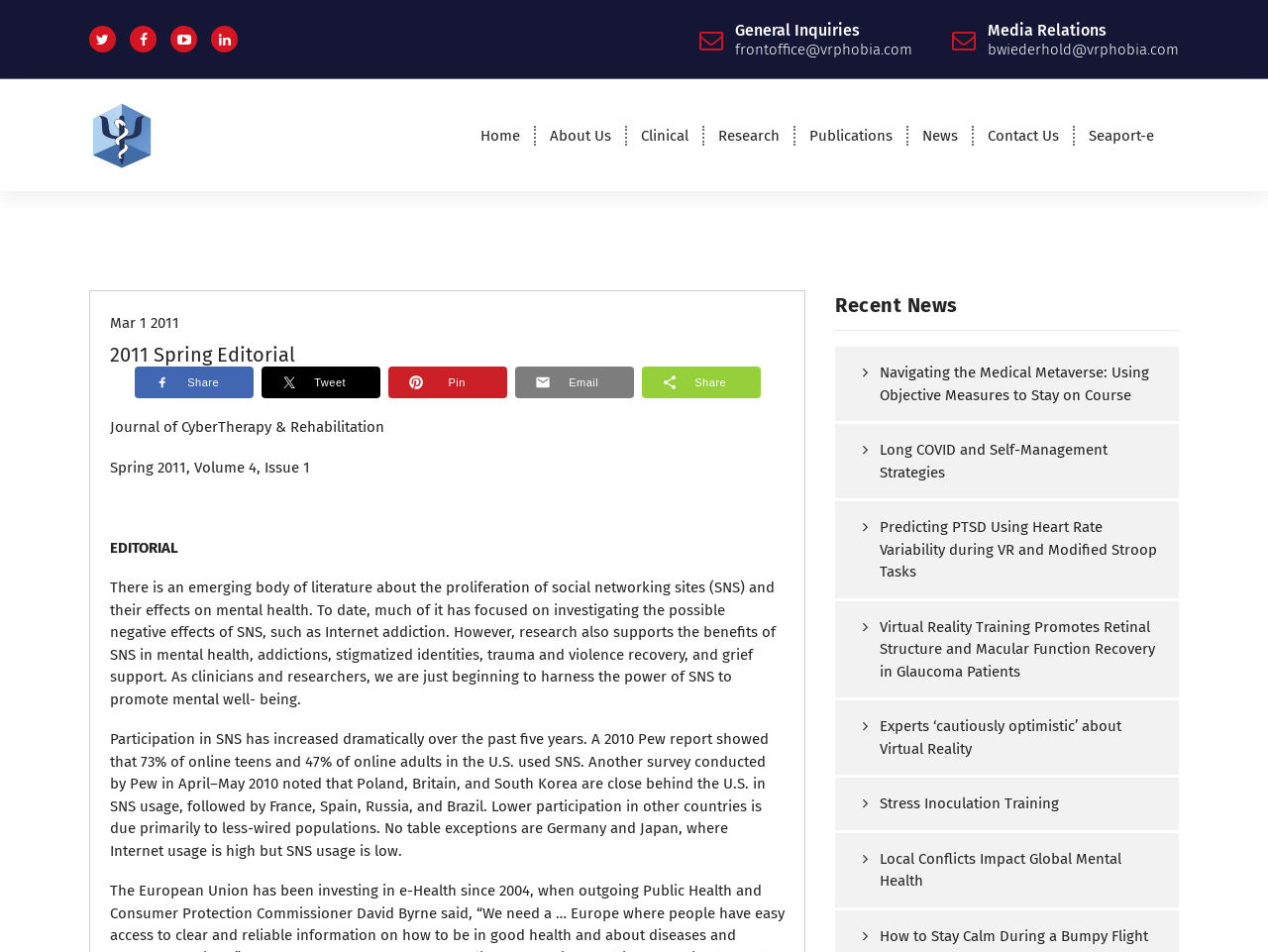What is the purpose of the 'Share' button?
Provide a short answer using one word or a brief phrase based on the image.

To share content